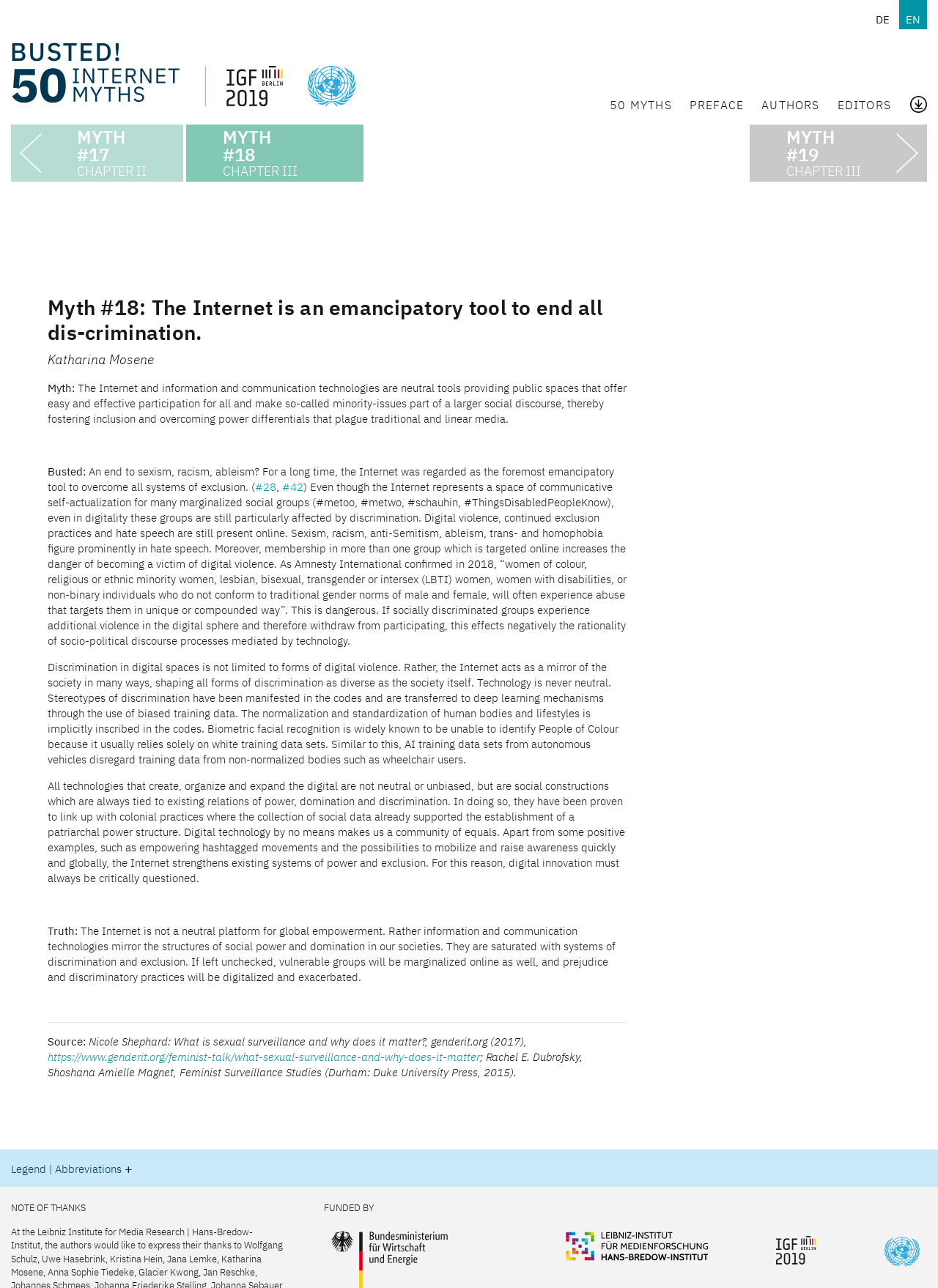Please find and report the primary heading text from the webpage.

Myth #18: The Internet is an emancipatory tool to end all dis-crimination.
Katharina Mosene